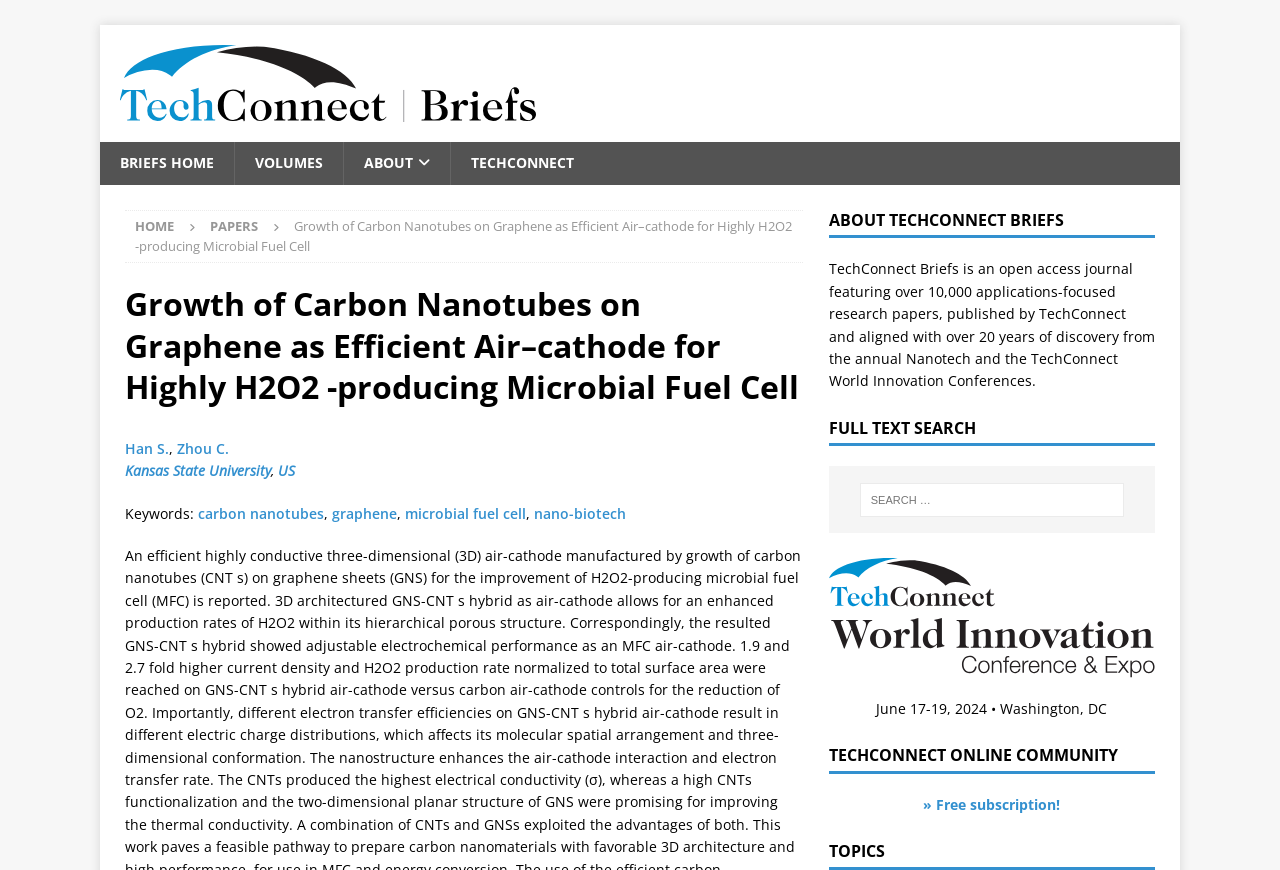How many authors are listed for the paper?
Based on the image content, provide your answer in one word or a short phrase.

2